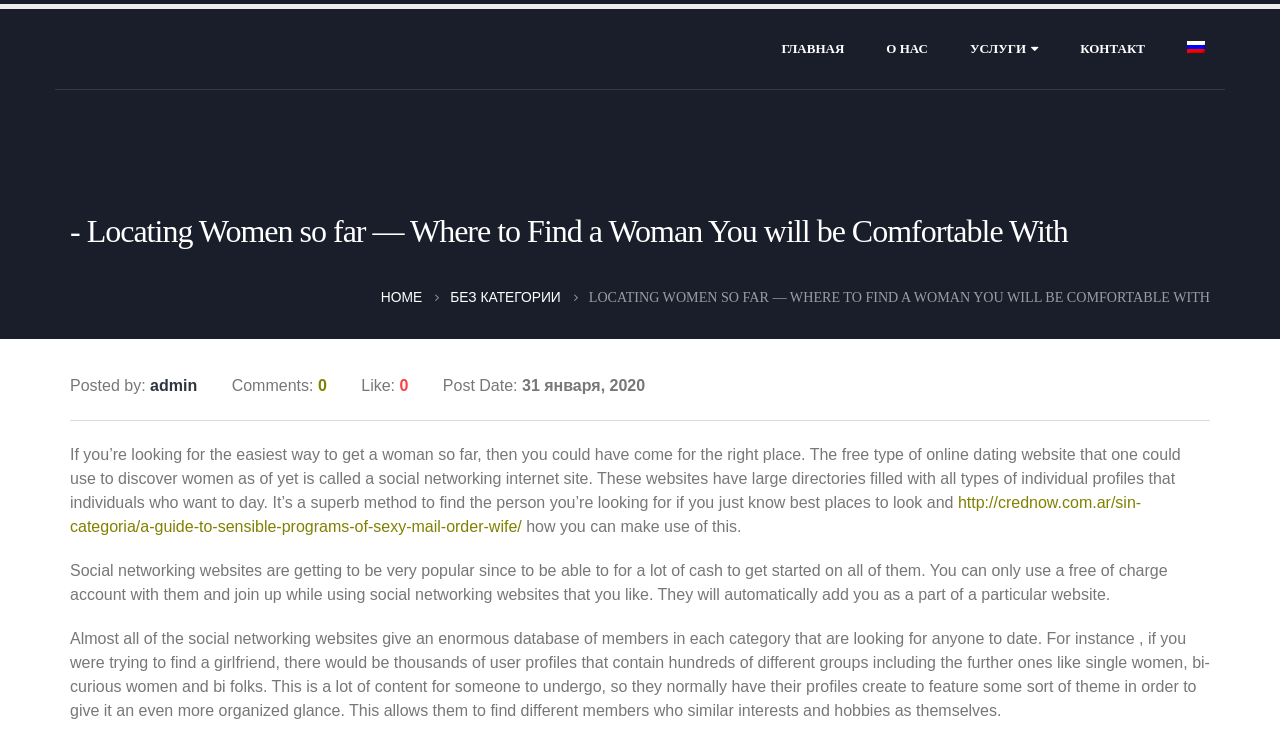Highlight the bounding box coordinates of the element that should be clicked to carry out the following instruction: "Click on the 'КОНТАКТ' link". The coordinates must be given as four float numbers ranging from 0 to 1, i.e., [left, top, right, bottom].

[0.828, 0.005, 0.91, 0.12]